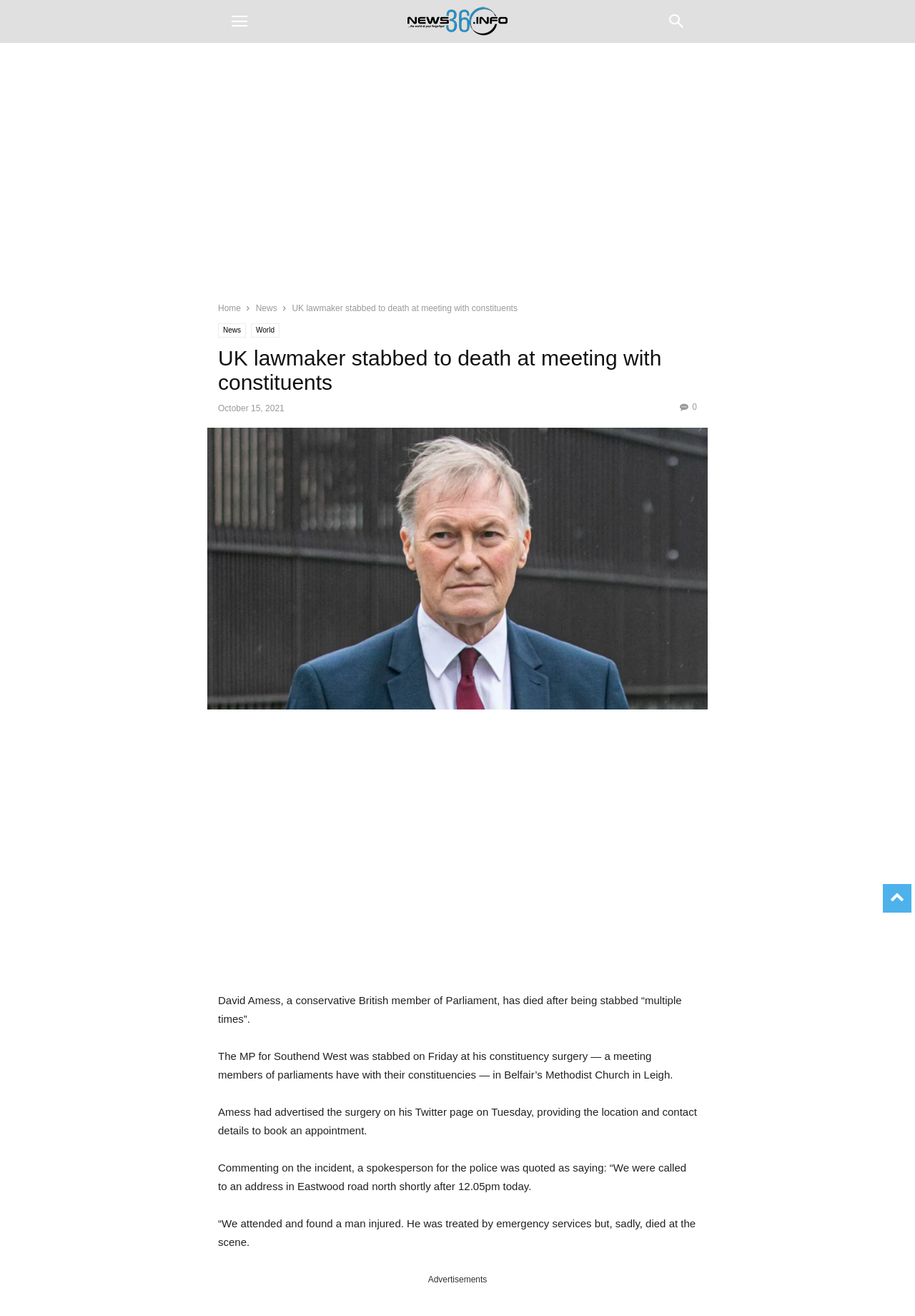Provide a brief response to the question below using a single word or phrase: 
What is the name of the news organization that published this article?

News360 Info